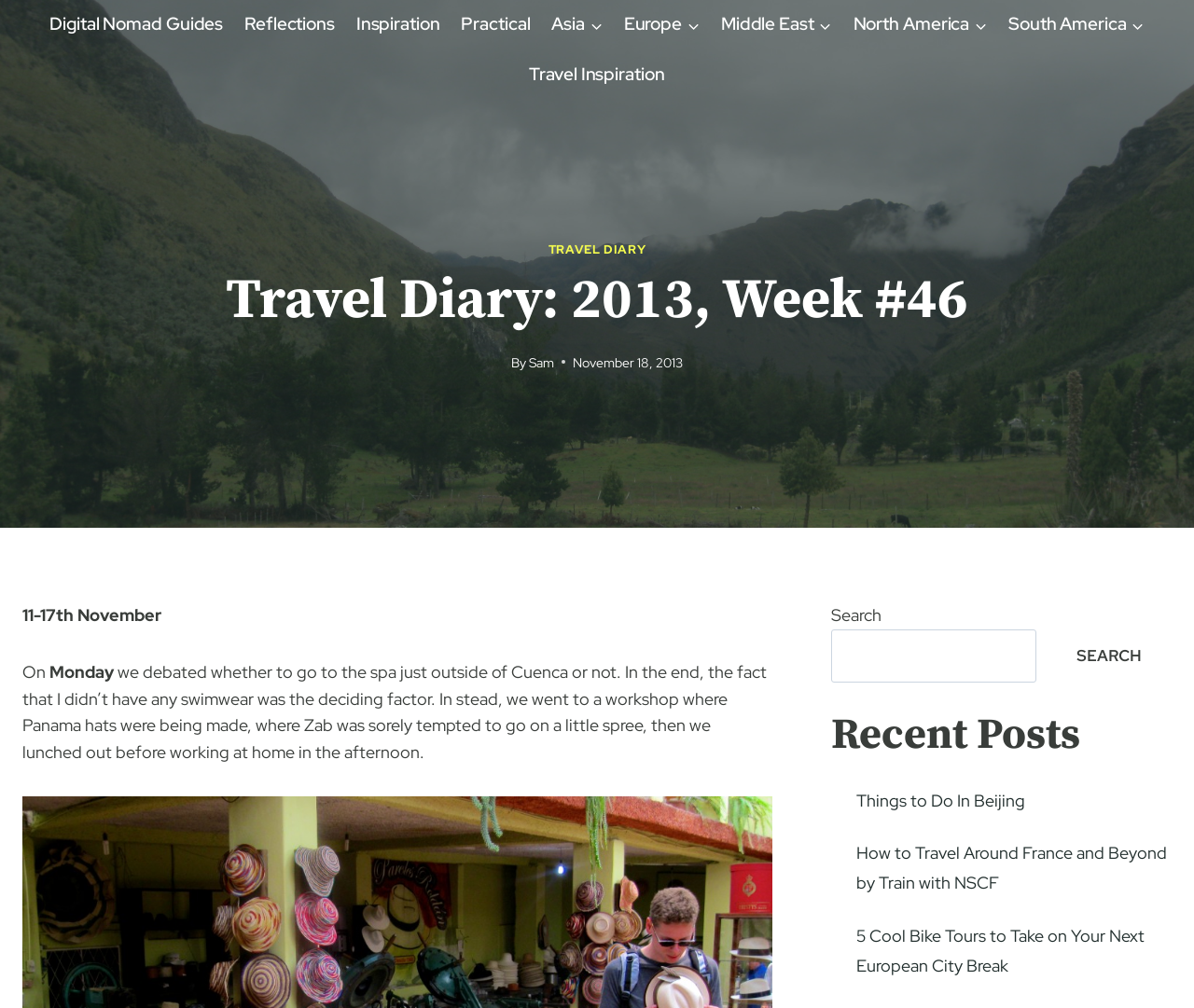Given the following UI element description: "Middle EastExpand", find the bounding box coordinates in the webpage screenshot.

[0.595, 0.0, 0.706, 0.049]